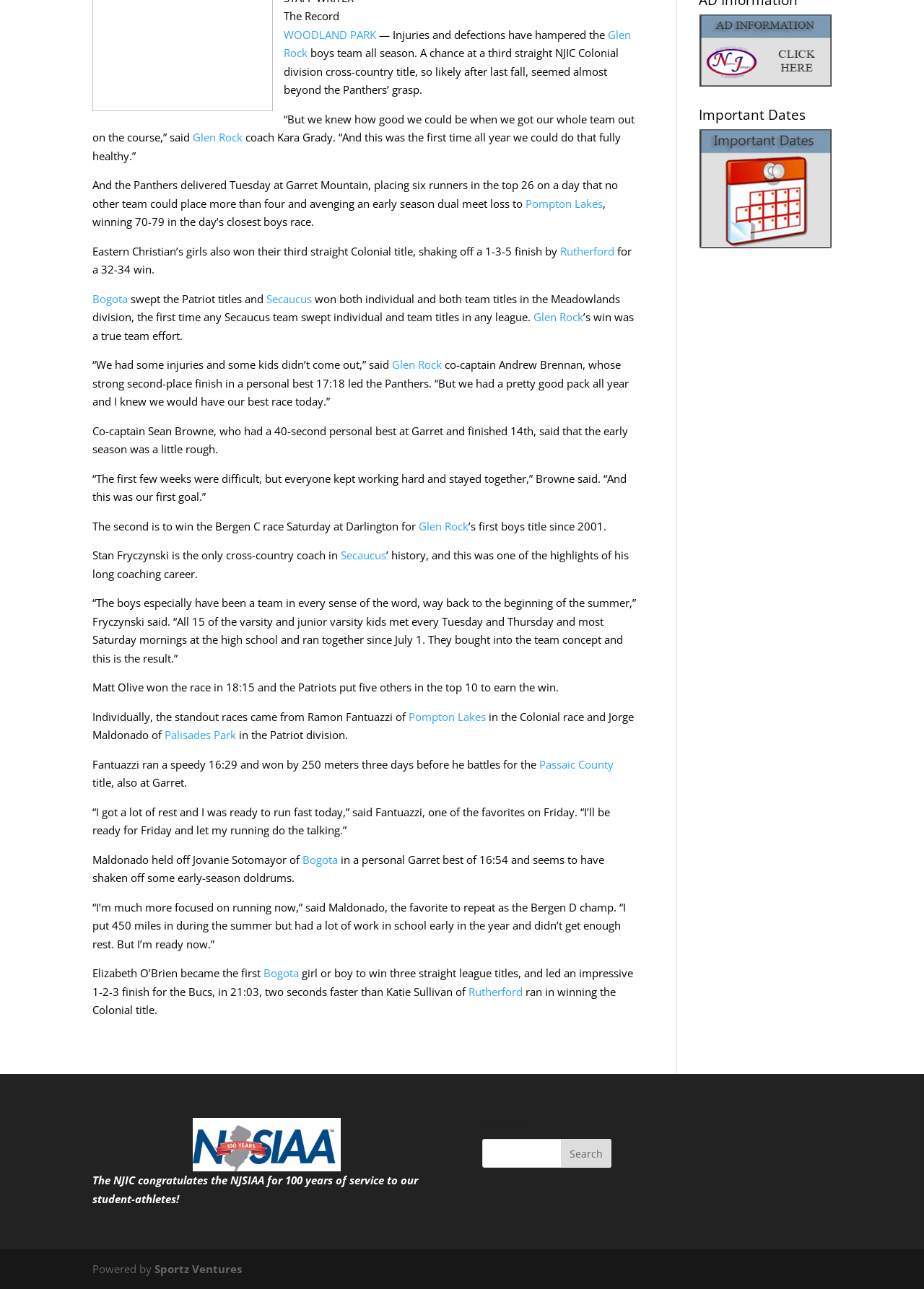Locate the bounding box of the UI element defined by this description: "title="AD Information"". The coordinates should be given as four float numbers between 0 and 1, formatted as [left, top, right, bottom].

[0.756, 0.011, 0.9, 0.067]